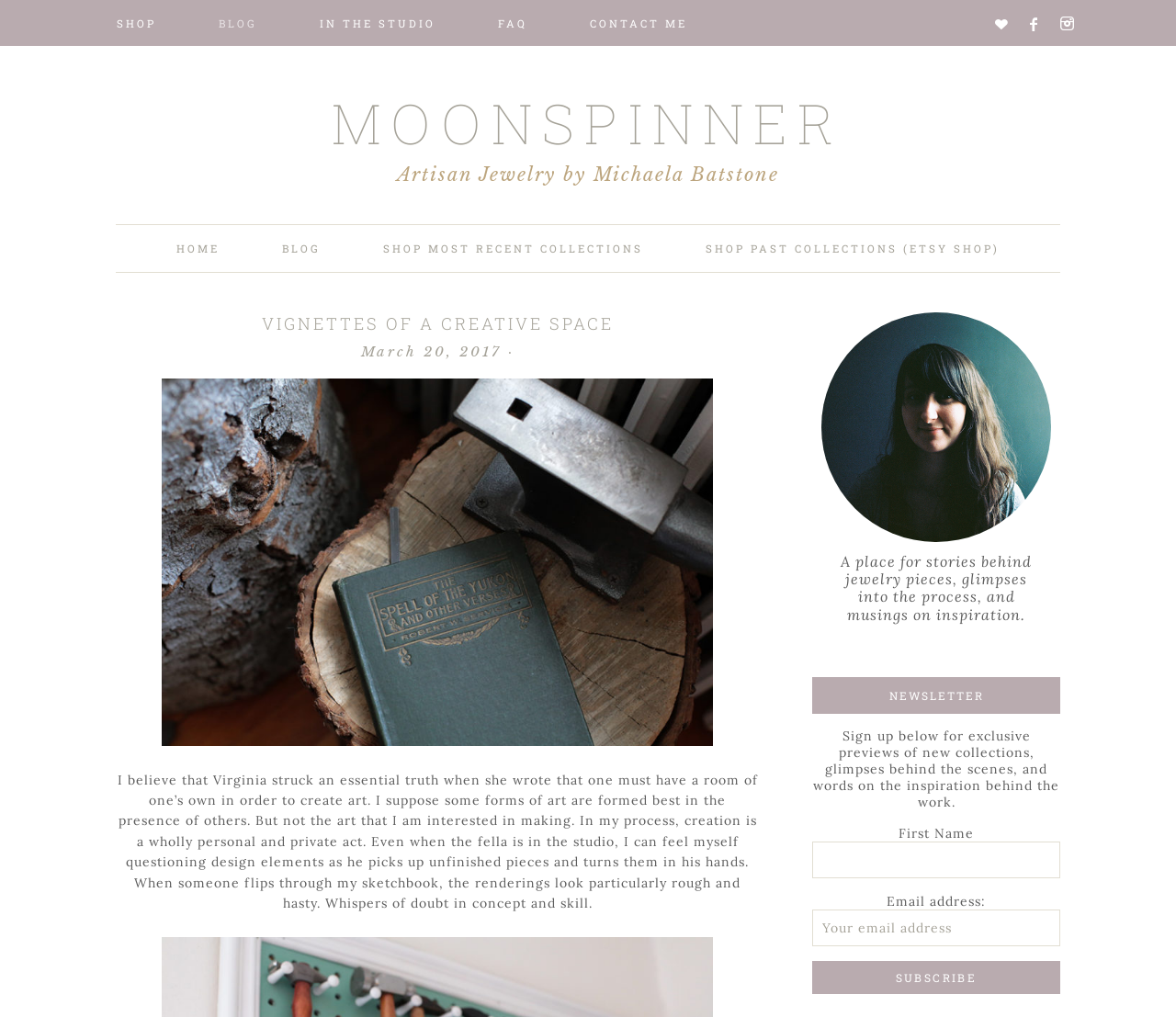Respond to the question below with a single word or phrase:
What is the purpose of the newsletter?

Exclusive previews of new collections